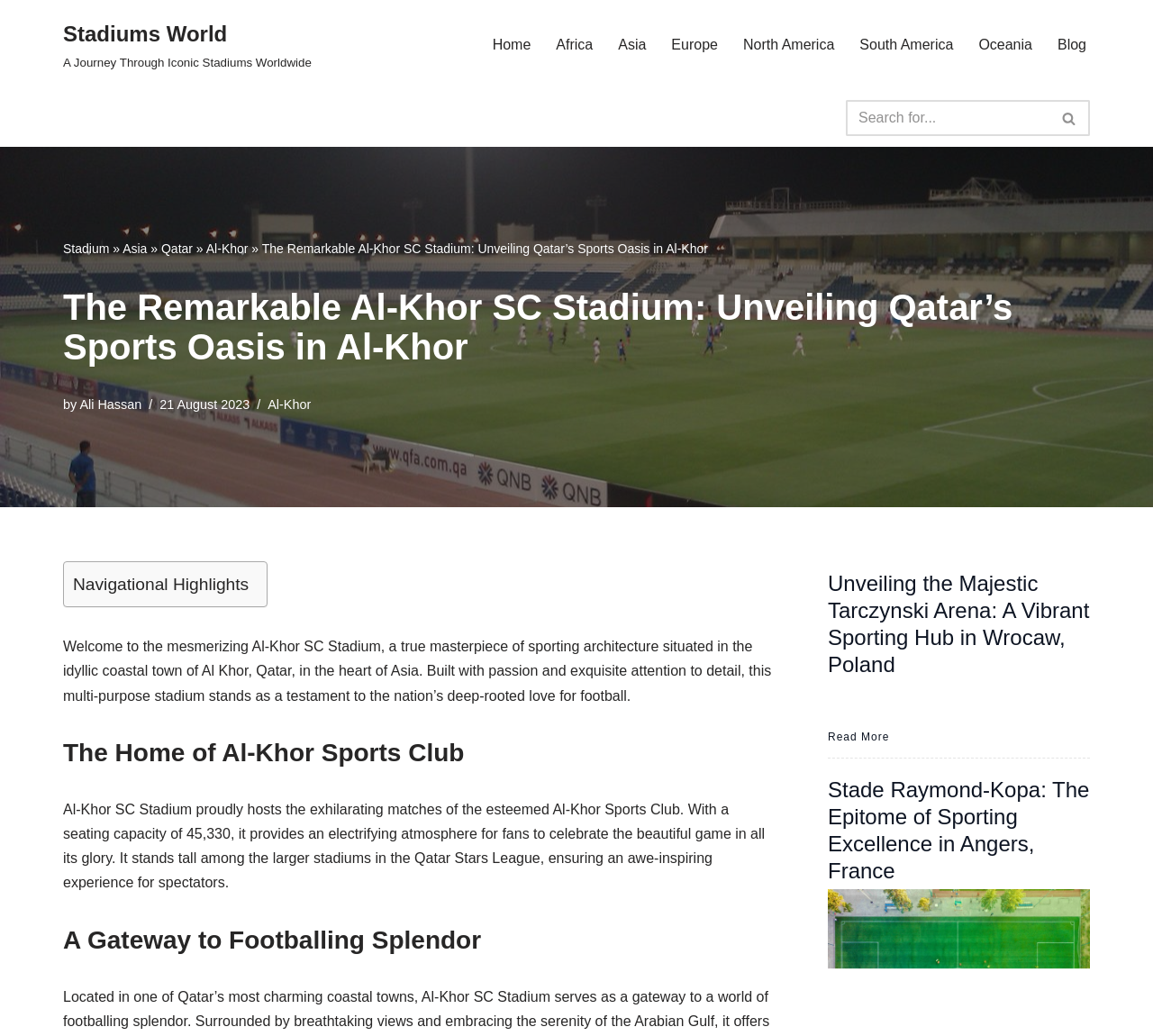Please specify the bounding box coordinates of the area that should be clicked to accomplish the following instruction: "Explore Asia stadiums". The coordinates should consist of four float numbers between 0 and 1, i.e., [left, top, right, bottom].

[0.536, 0.032, 0.56, 0.055]